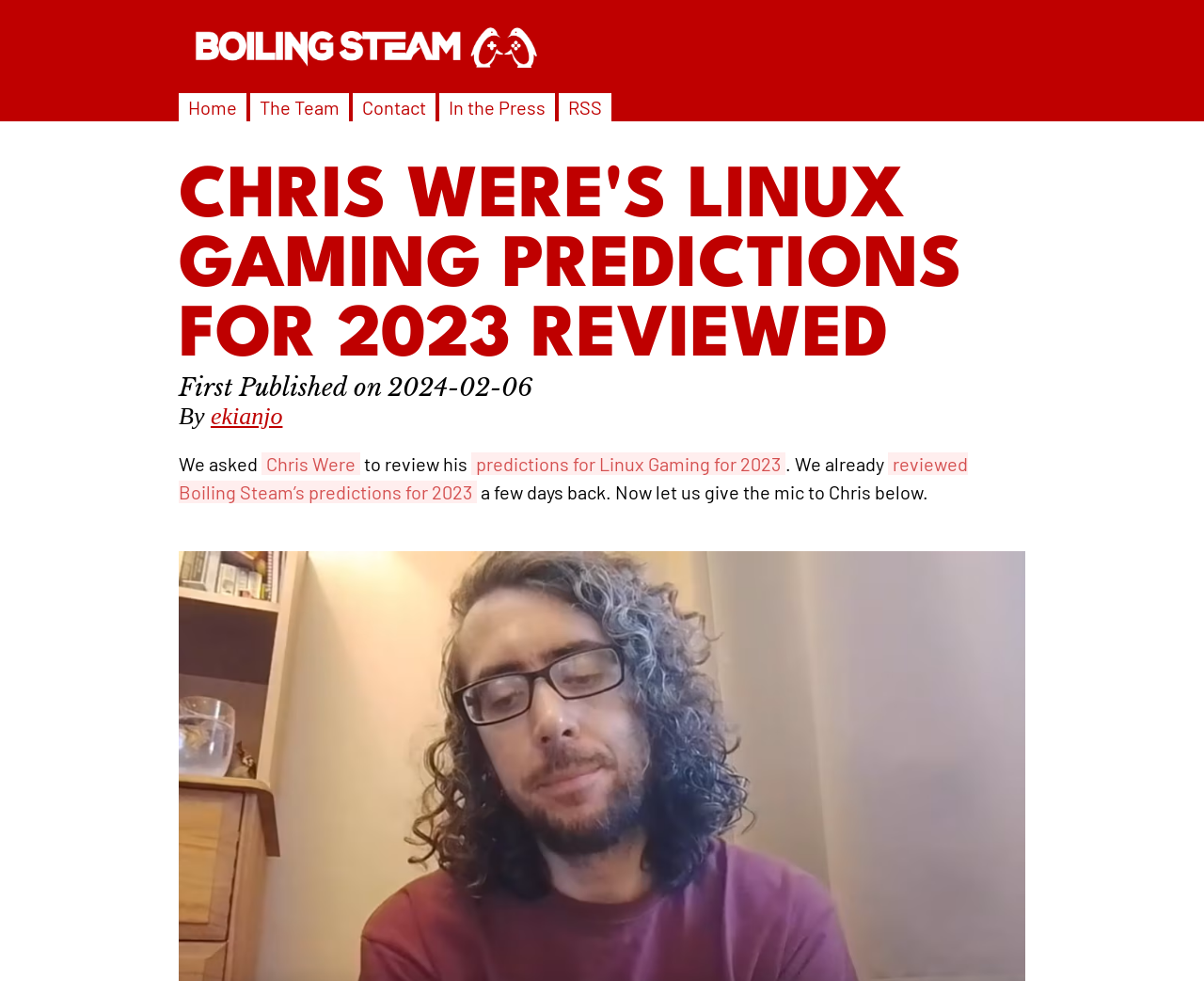Respond to the following query with just one word or a short phrase: 
What is the date of the article?

2024-02-06